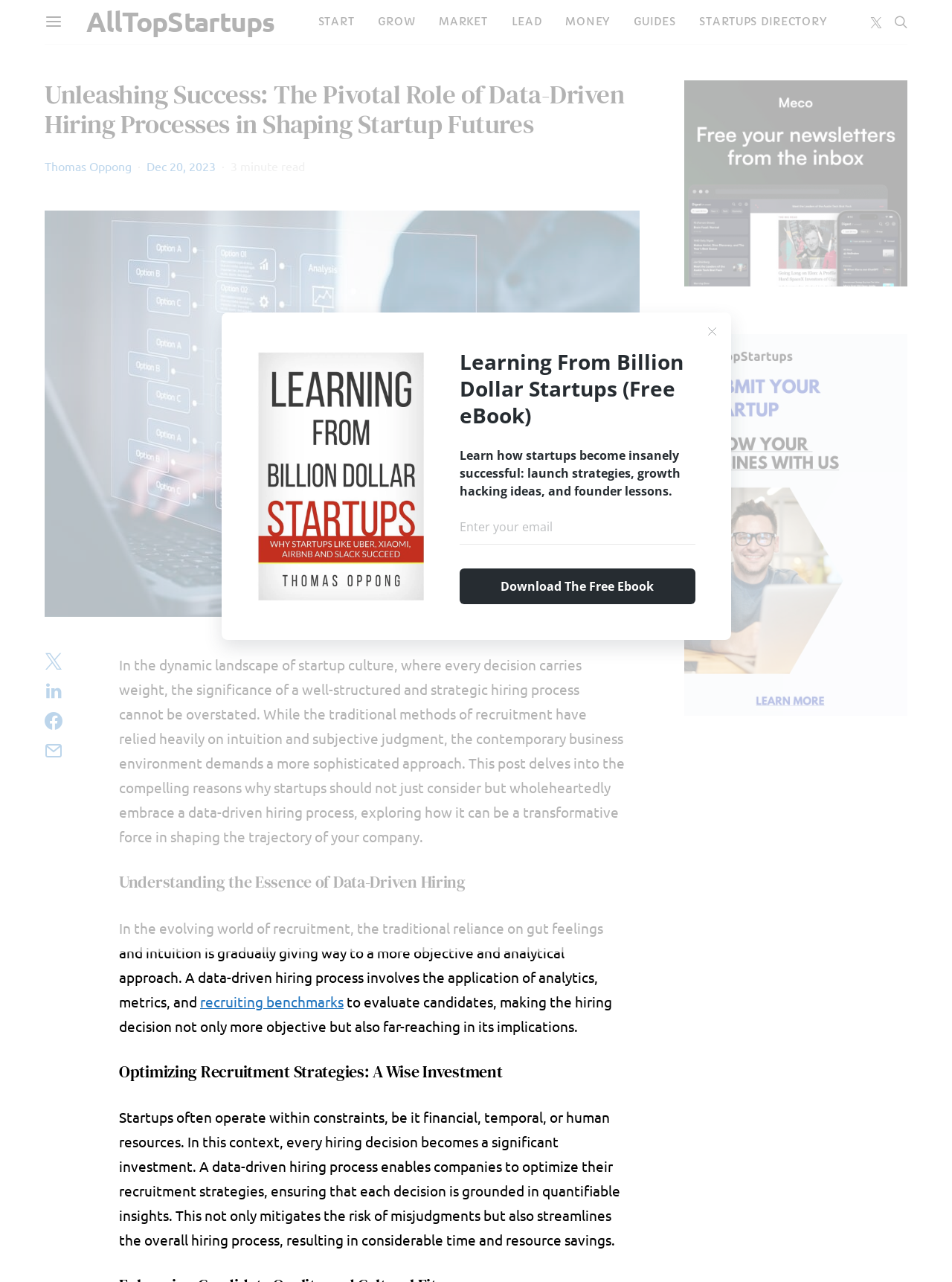How long does it take to read this article?
Please look at the screenshot and answer using one word or phrase.

3 minute read